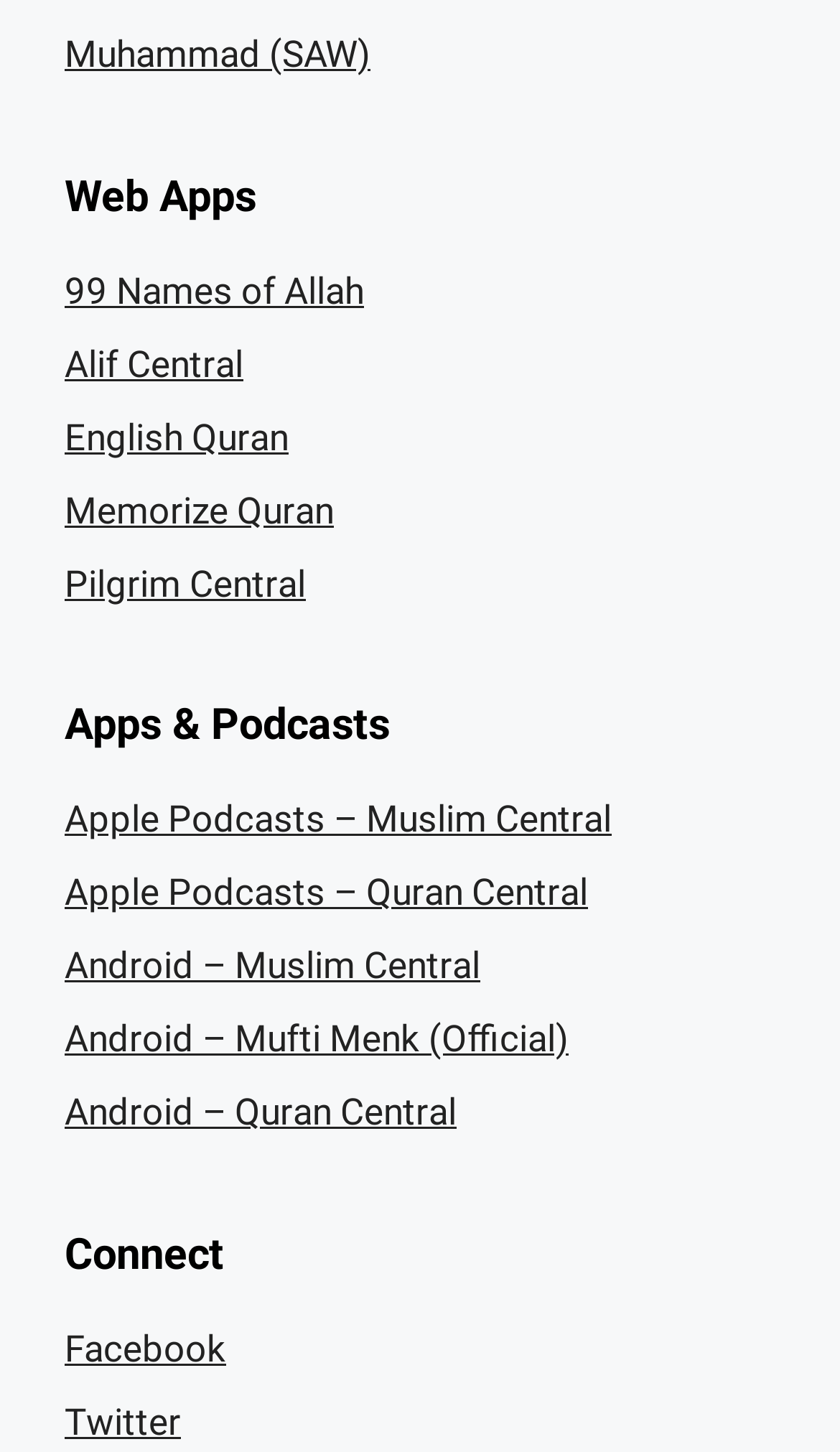Highlight the bounding box of the UI element that corresponds to this description: "99 Names of Allah".

[0.077, 0.185, 0.433, 0.215]